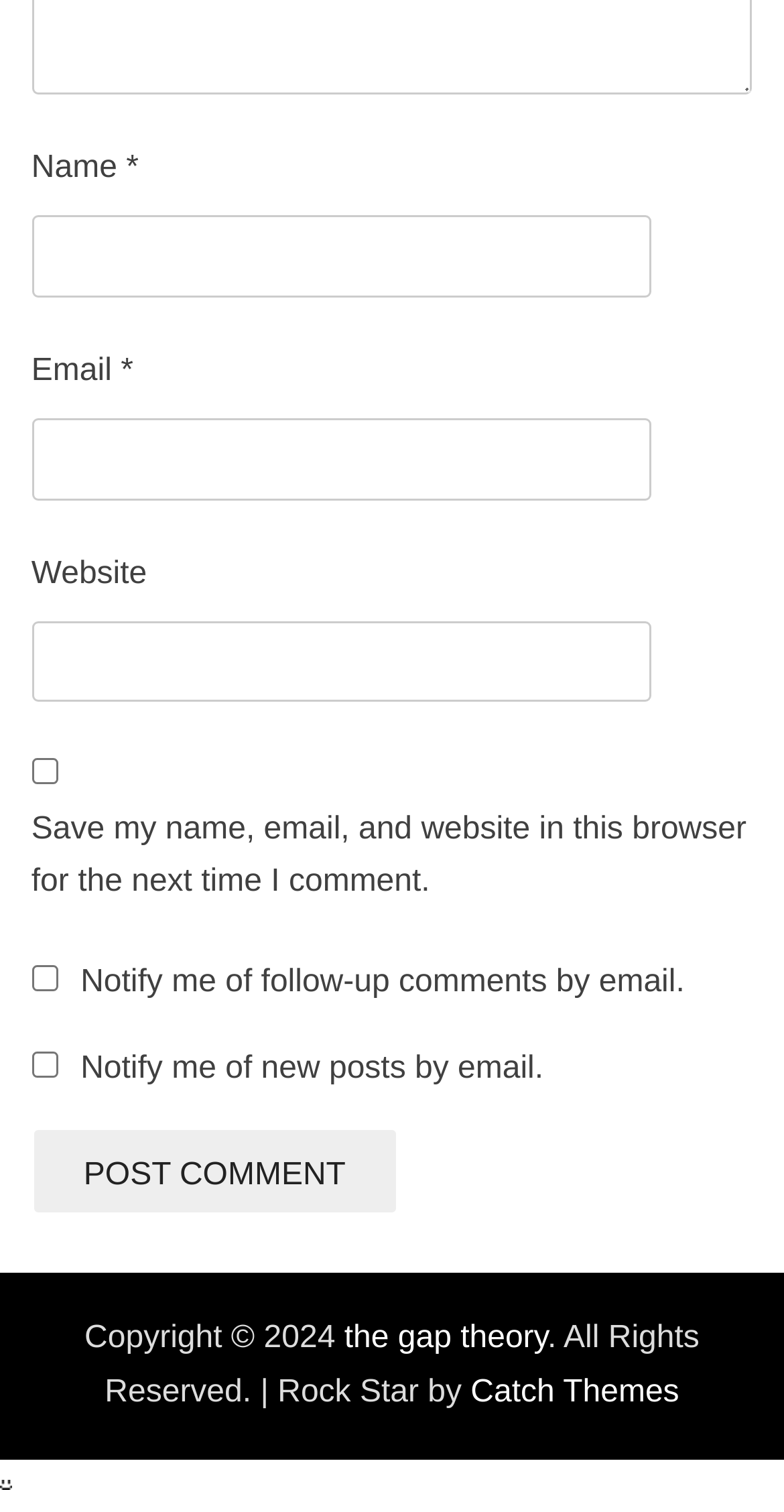Please answer the following question using a single word or phrase: 
How many textboxes are there?

3